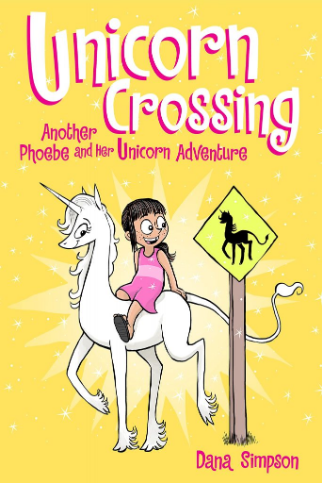What is the theme of the 'Phoebe and Her Unicorn' series?
Look at the screenshot and provide an in-depth answer.

The theme of the 'Phoebe and Her Unicorn' series is imagination and friendship, which is mentioned in the caption as the spirit of adventure and magic that defines this delightful addition to the beloved series.